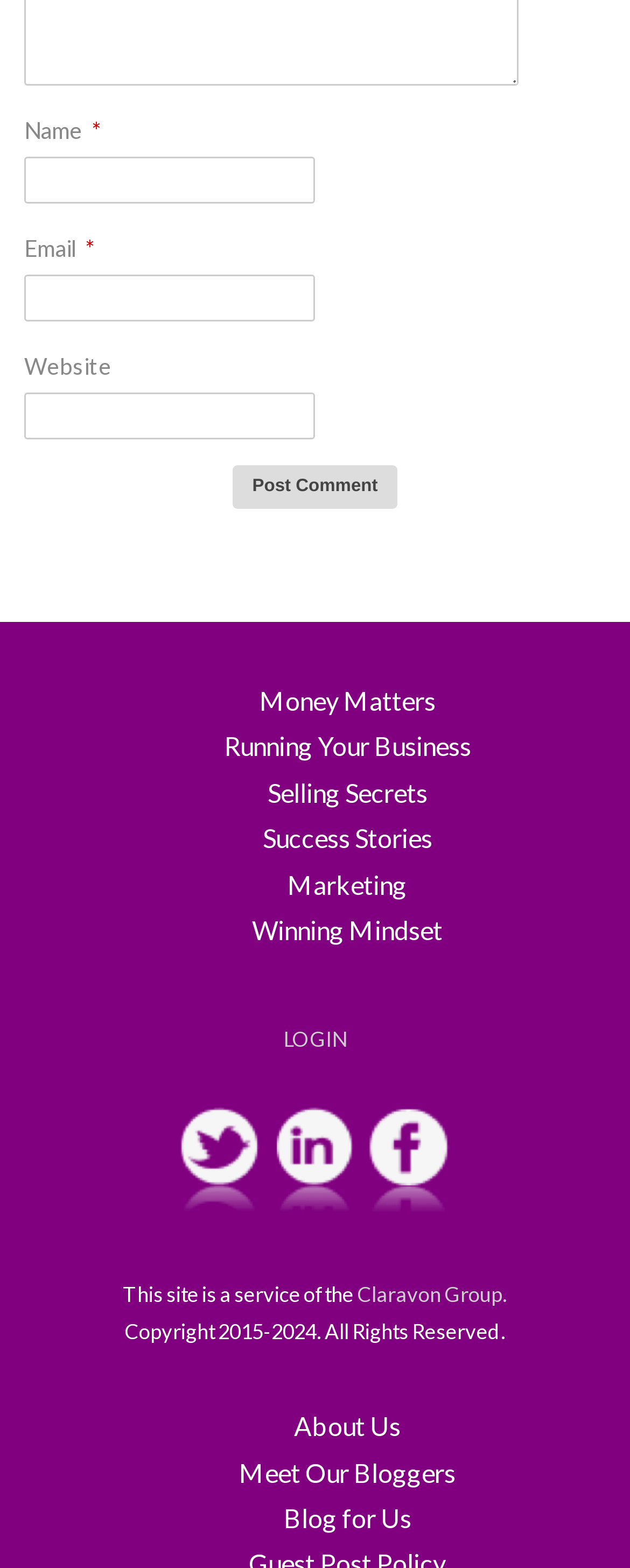Based on the element description: "Skip to content", identify the UI element and provide its bounding box coordinates. Use four float numbers between 0 and 1, [left, top, right, bottom].

None